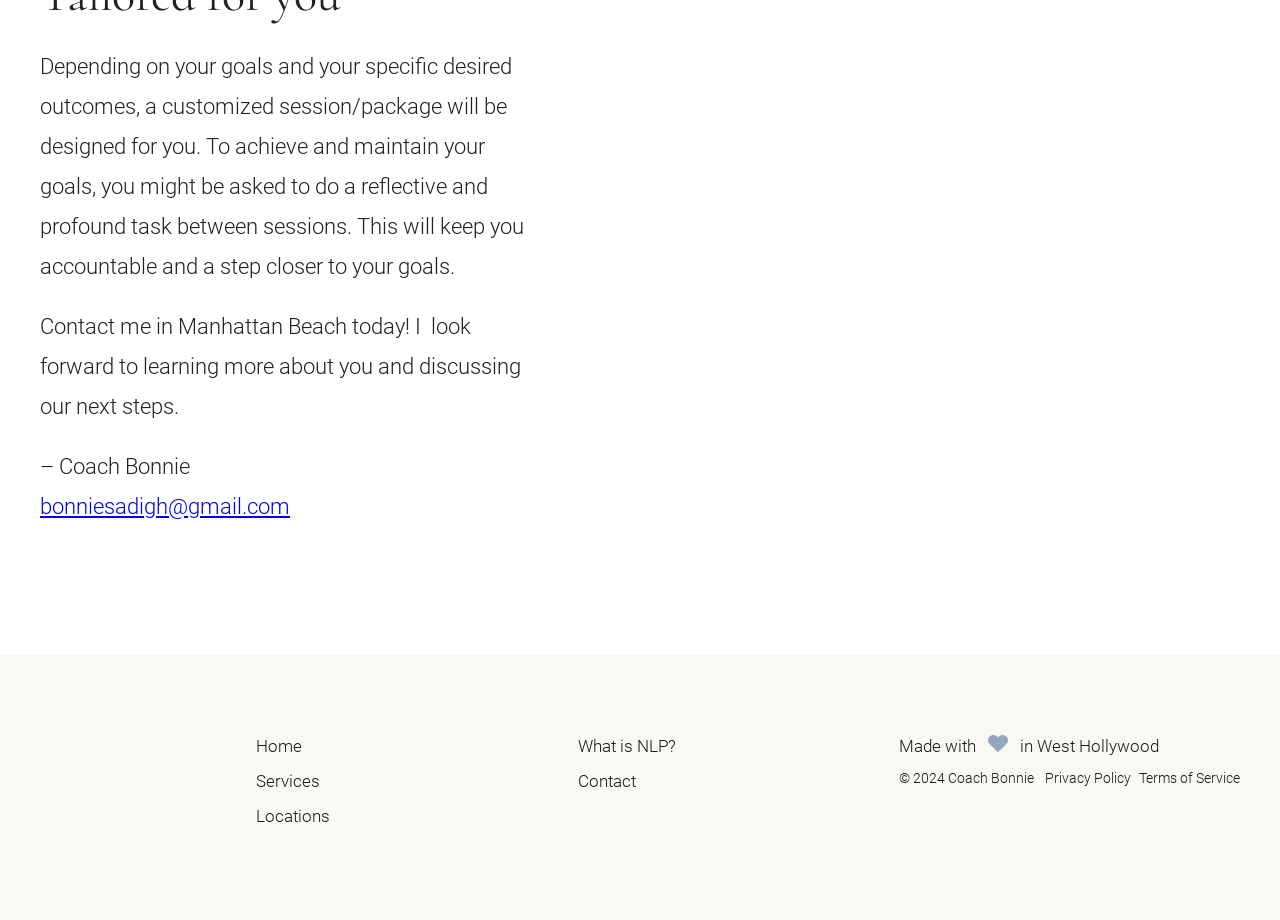What is the email address provided on the webpage?
By examining the image, provide a one-word or phrase answer.

bonniesadigh@gmail.com